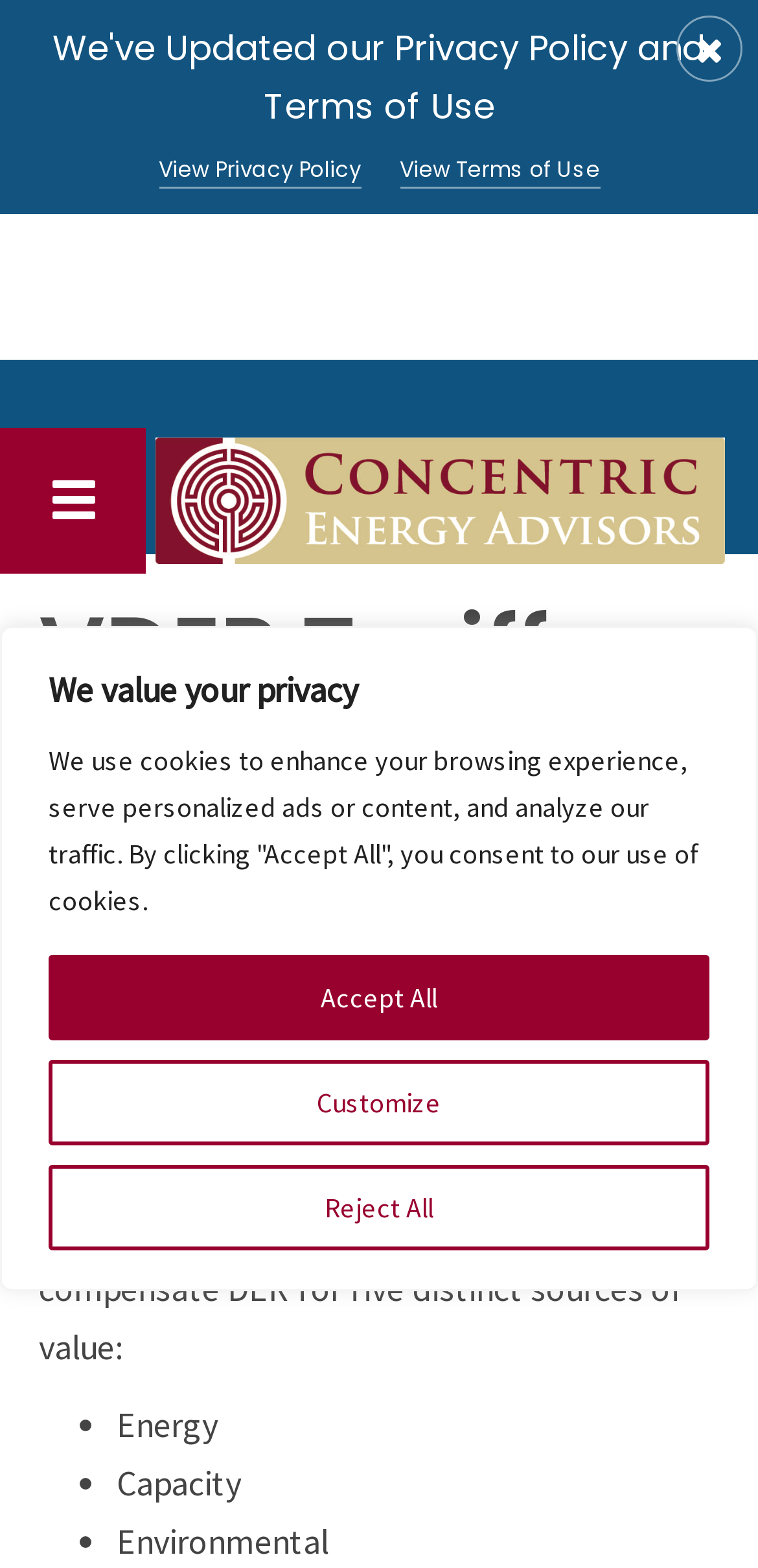What is the organization mentioned in the webpage?
Please provide a detailed and comprehensive answer to the question.

The webpage mentions that the New York State Public Service Commission (PSC) was an early adopter of the Value of Distributed Energy Resources (VDER) as a methodology to succeed Net Energy Metering to compensate Distributed Energy Resources (DER).